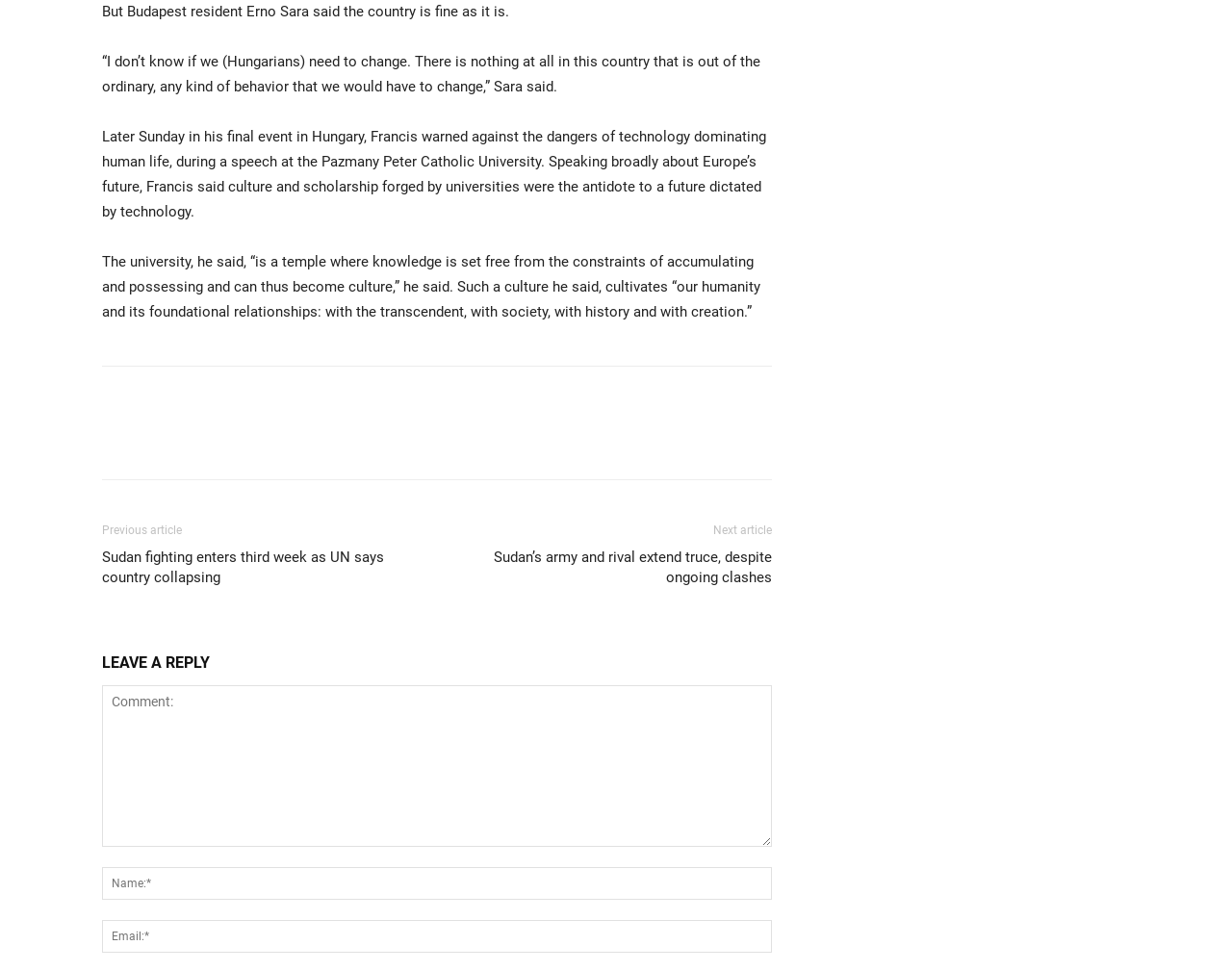What is required to leave a reply on the webpage?
Provide a short answer using one word or a brief phrase based on the image.

Name, email, and comment